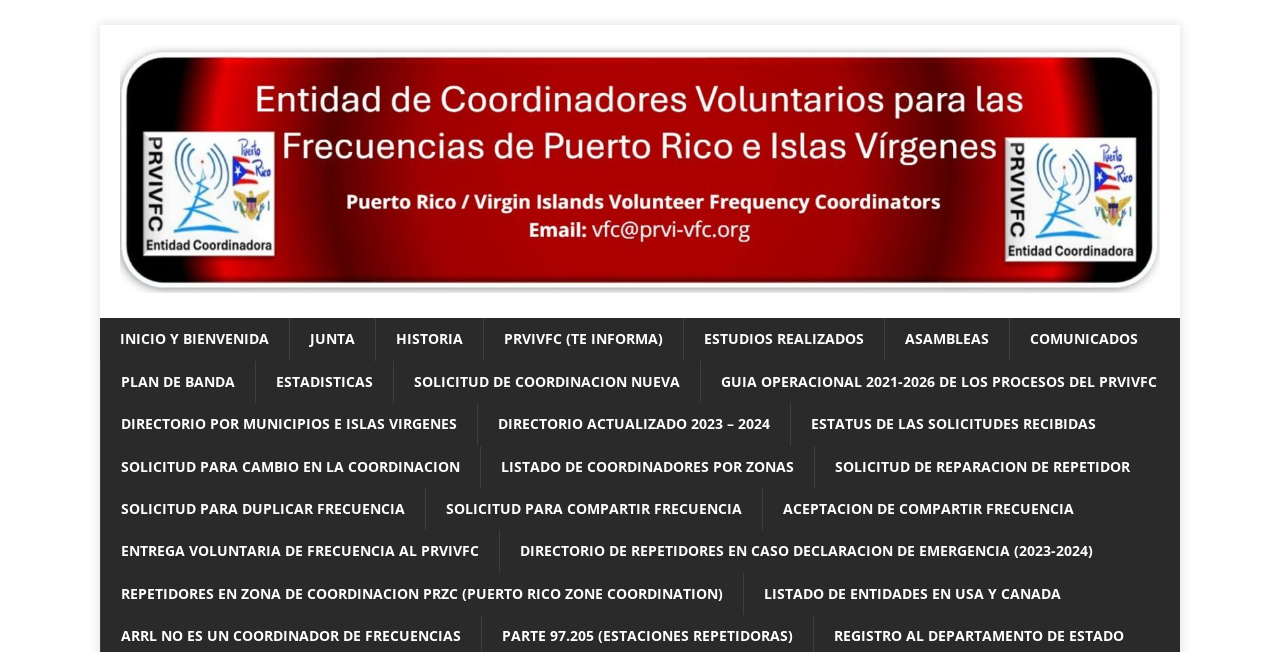Using the provided element description "ESTUDIOS REALIZADOS", determine the bounding box coordinates of the UI element.

[0.534, 0.488, 0.691, 0.553]